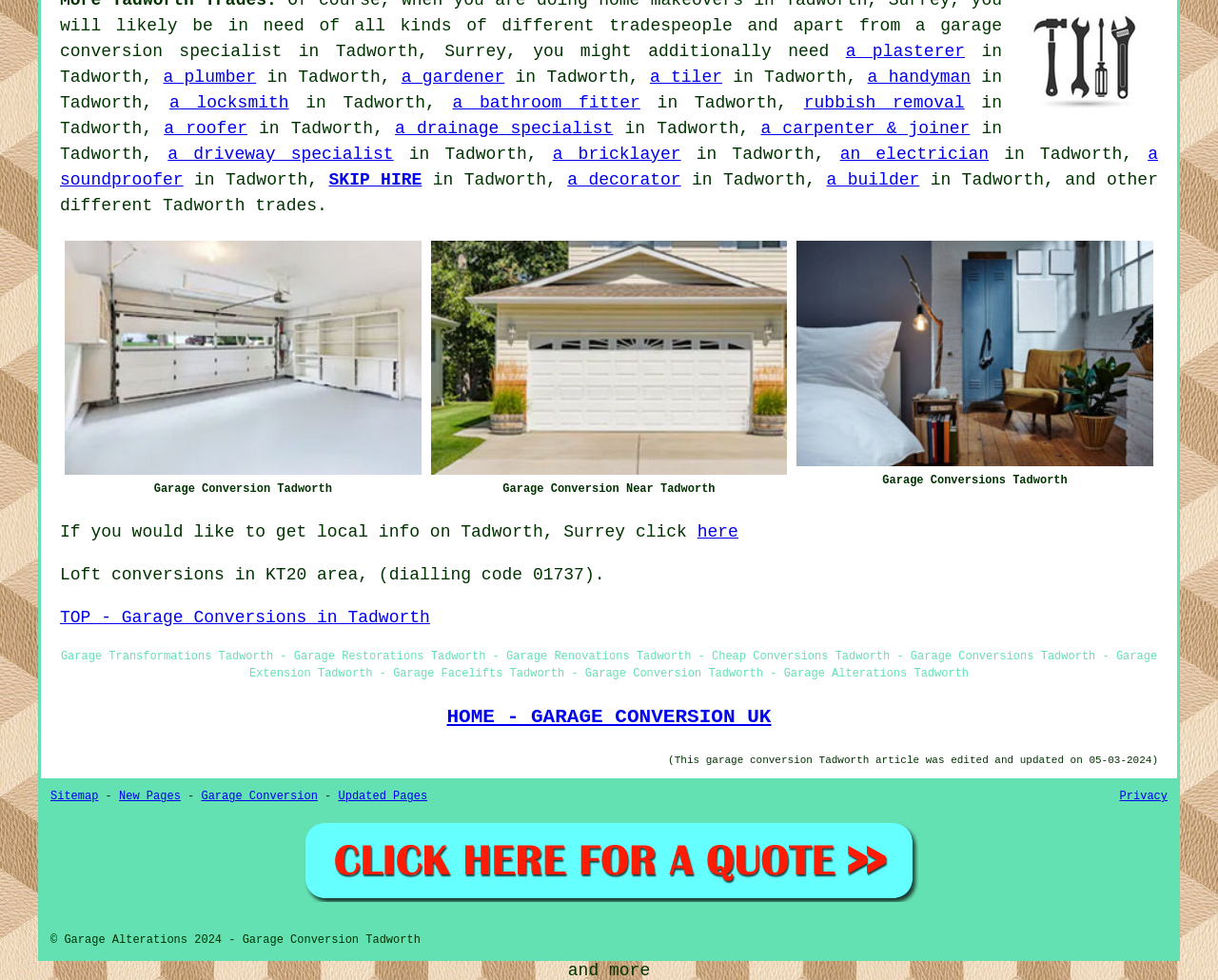Please identify the bounding box coordinates for the region that you need to click to follow this instruction: "click SKIP HIRE".

[0.27, 0.174, 0.346, 0.193]